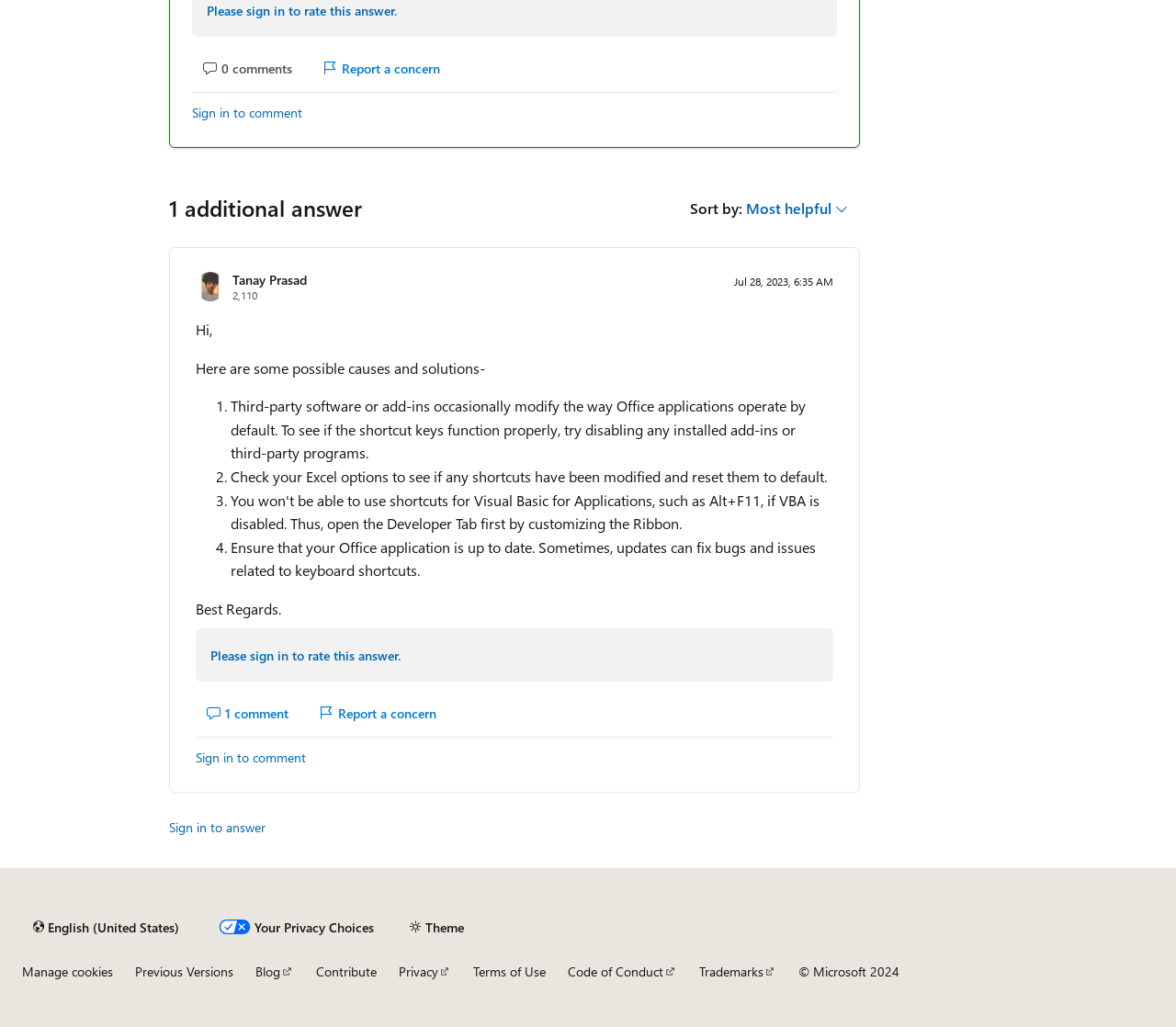How many comments are there for this answer?
Please provide a full and detailed response to the question.

The number of comments for this answer can be found in the button '1 comment Show comments for this answer', which indicates that there is one comment.